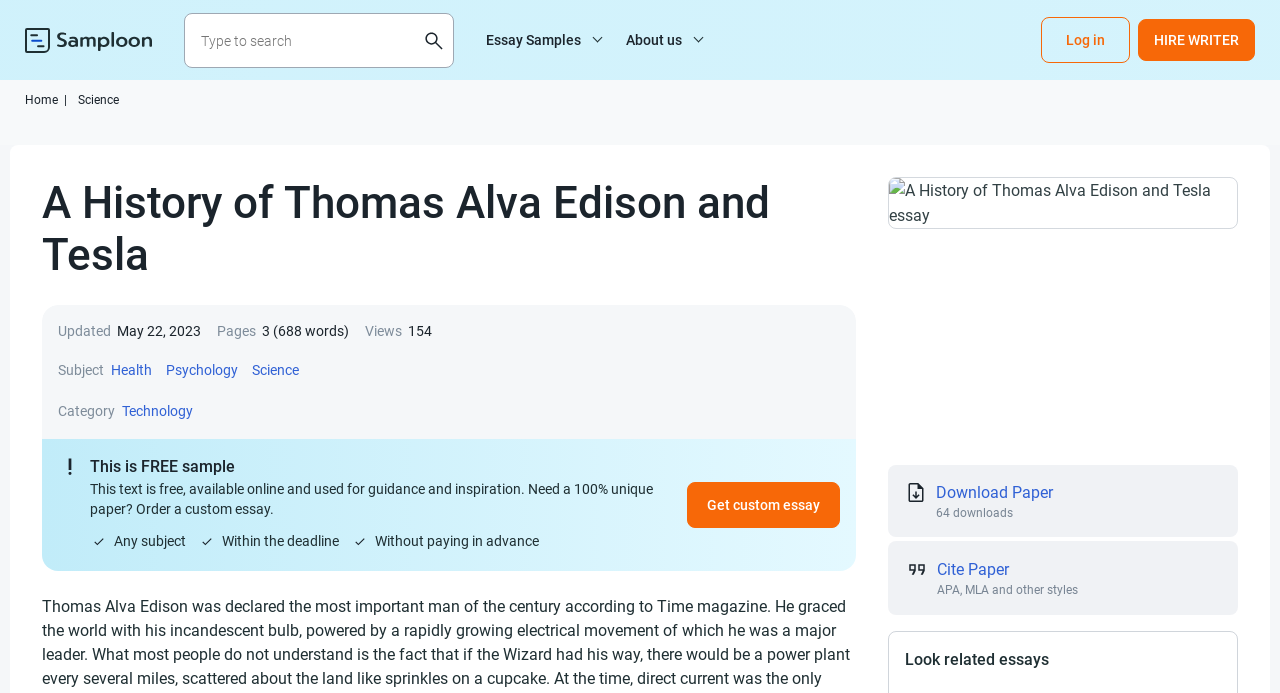Describe the webpage meticulously, covering all significant aspects.

This webpage is about a free essay sample on Thomas Alva Edison and Tesla. At the top left corner, there is a logo image and a search bar with a search button. On the top right corner, there are links to "Log in", "HIRE WRITER", and "Essay Samples". Below the search bar, there are links to "About us", "Home", "Science", and other categories.

The main content of the webpage is an essay with the title "A History of Thomas Alva Edison and Tesla" displayed prominently. Below the title, there is information about the essay, including the update date, number of pages, number of words, and number of views. There are also links to related subjects such as "Health", "Psychology", and "Technology".

The essay content is not fully displayed, but there is a note indicating that it is a free sample available online for guidance and inspiration. There is an option to order a custom essay with a 100% unique paper. Below this, there are three sections with images and text, highlighting the benefits of ordering a custom essay, including the ability to choose any subject, receive the essay within the deadline, and not having to pay in advance.

On the right side of the webpage, there is an image related to the essay, and below it, there are options to download the paper, with the number of downloads displayed. There is also a link to cite the paper in different styles, such as APA, MLA, and others. Finally, there is a heading "Look related essays" at the bottom of the webpage.